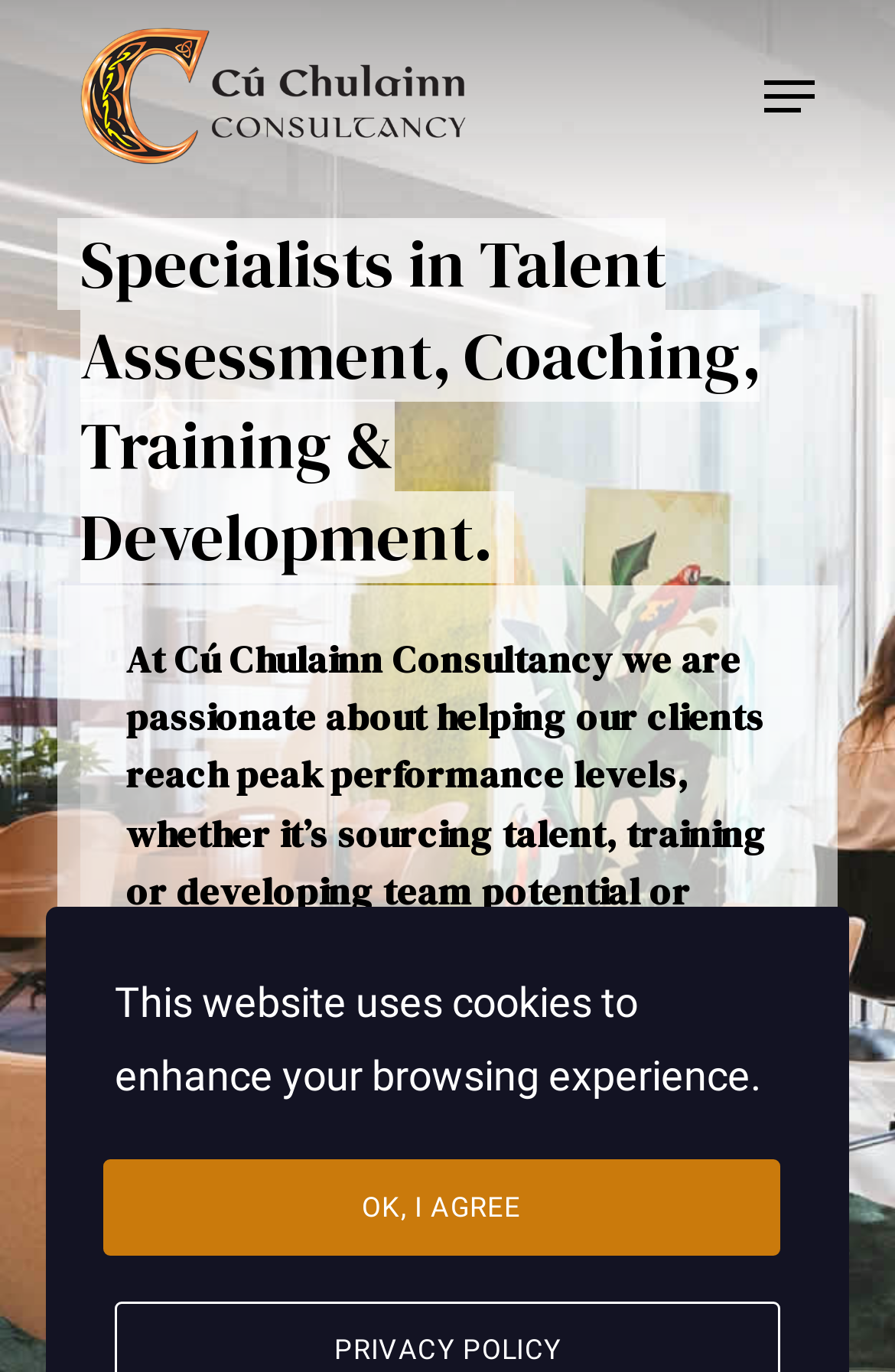Identify the text that serves as the heading for the webpage and generate it.

Specialists in Talent Assessment, Coaching, Training & Development.